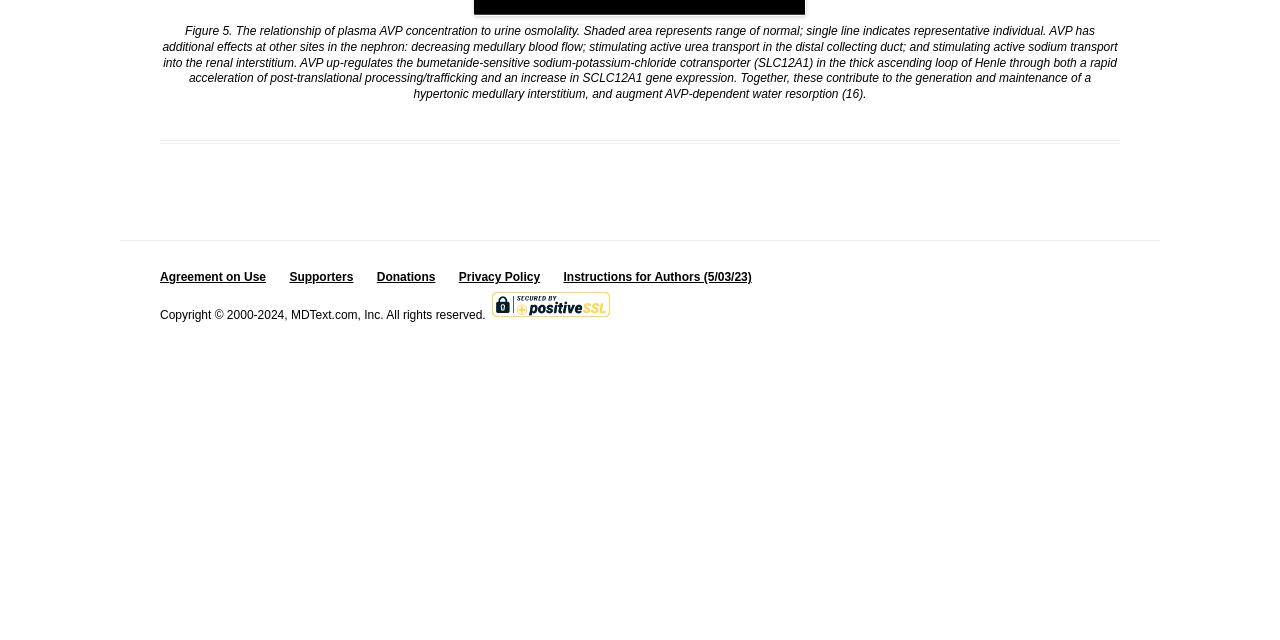Determine the bounding box for the described HTML element: "Agreement on Use". Ensure the coordinates are four float numbers between 0 and 1 in the format [left, top, right, bottom].

[0.125, 0.422, 0.208, 0.444]